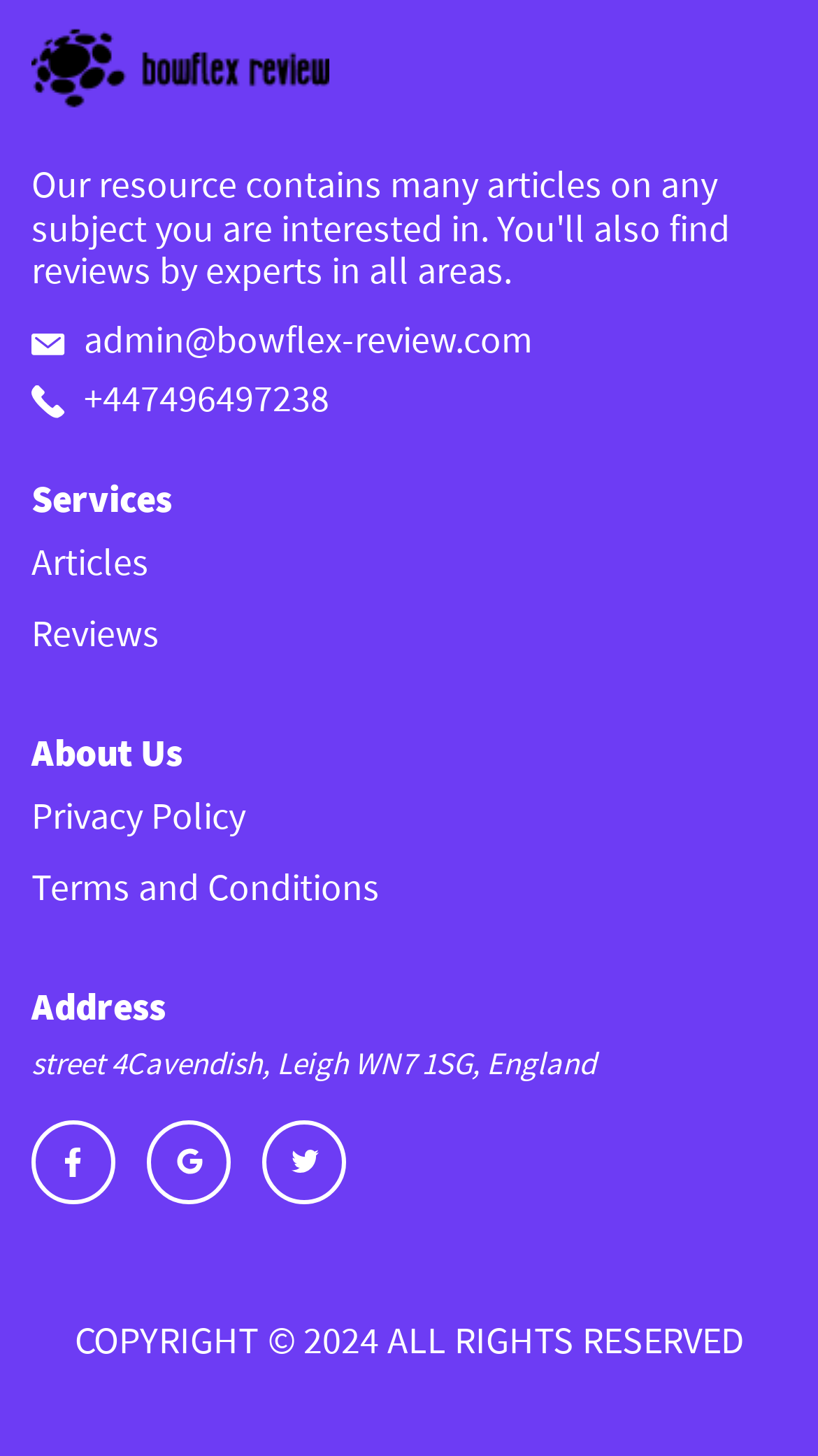Predict the bounding box of the UI element based on the description: "Sign In". The coordinates should be four float numbers between 0 and 1, formatted as [left, top, right, bottom].

None